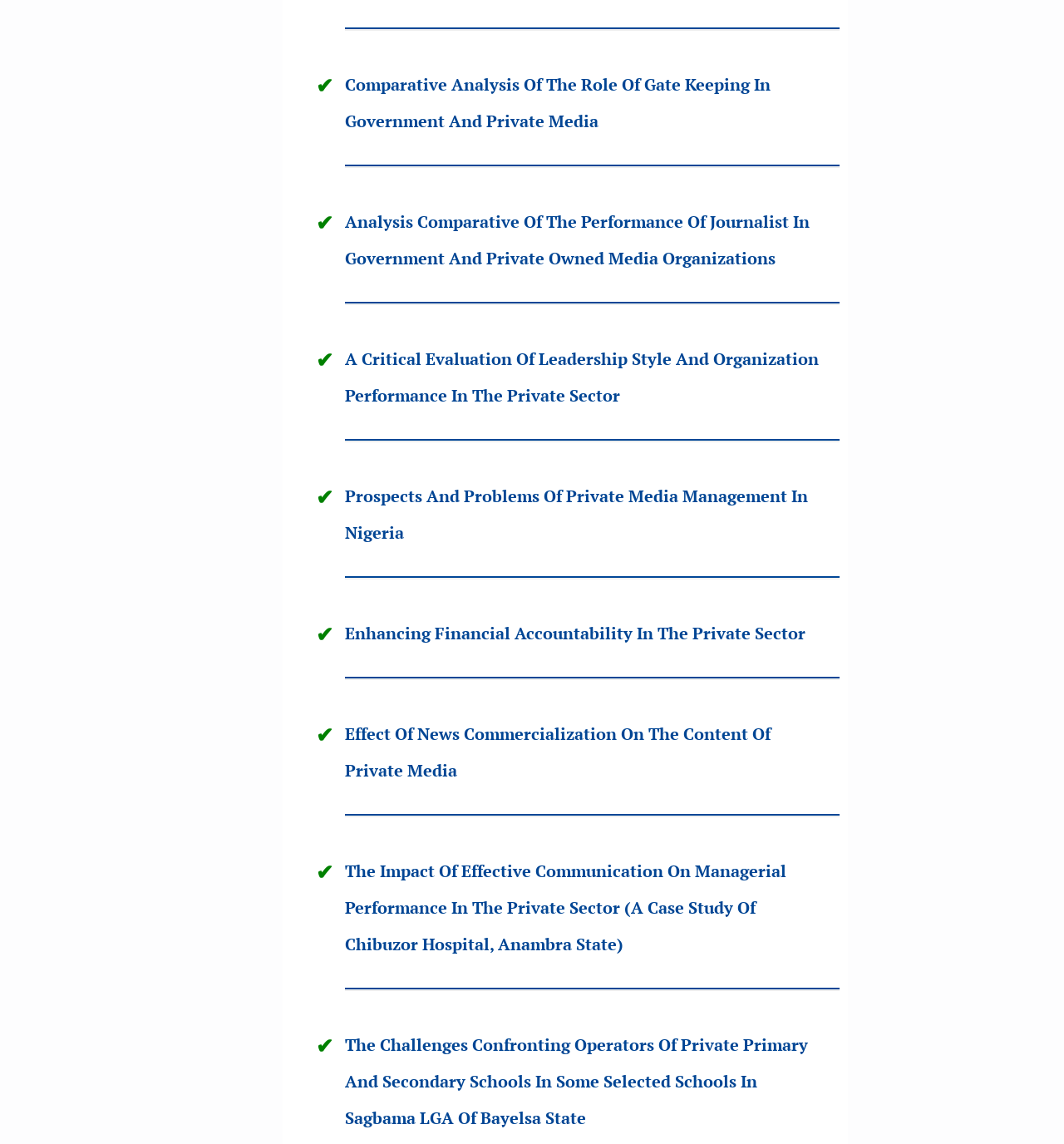Locate the bounding box coordinates of the region to be clicked to comply with the following instruction: "View Comparative Analysis Of The Role Of Gate Keeping In Government And Private Media". The coordinates must be four float numbers between 0 and 1, in the form [left, top, right, bottom].

[0.324, 0.064, 0.724, 0.116]